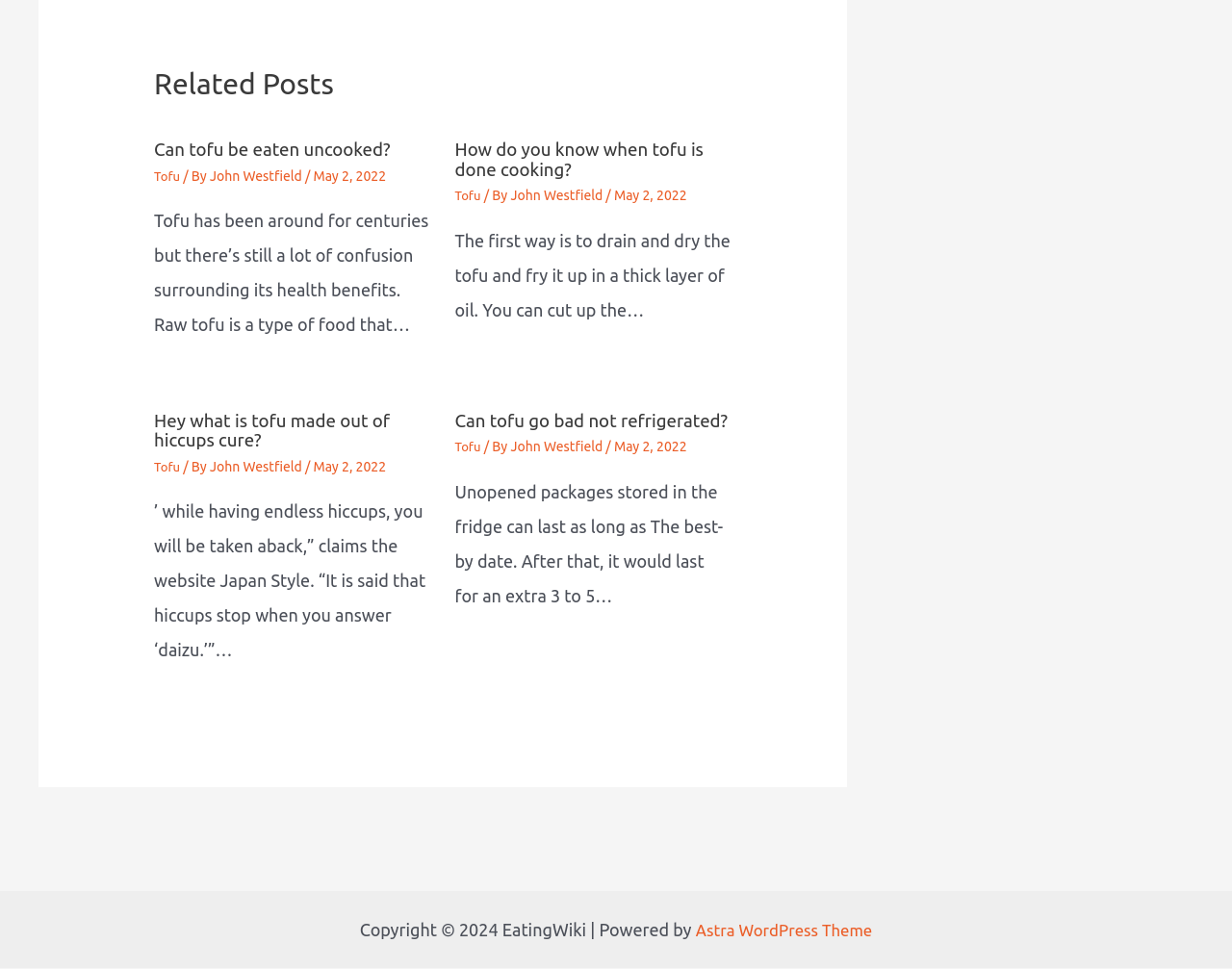Please determine the bounding box coordinates for the element that should be clicked to follow these instructions: "Check the copyright information".

[0.287, 0.95, 0.559, 0.97]